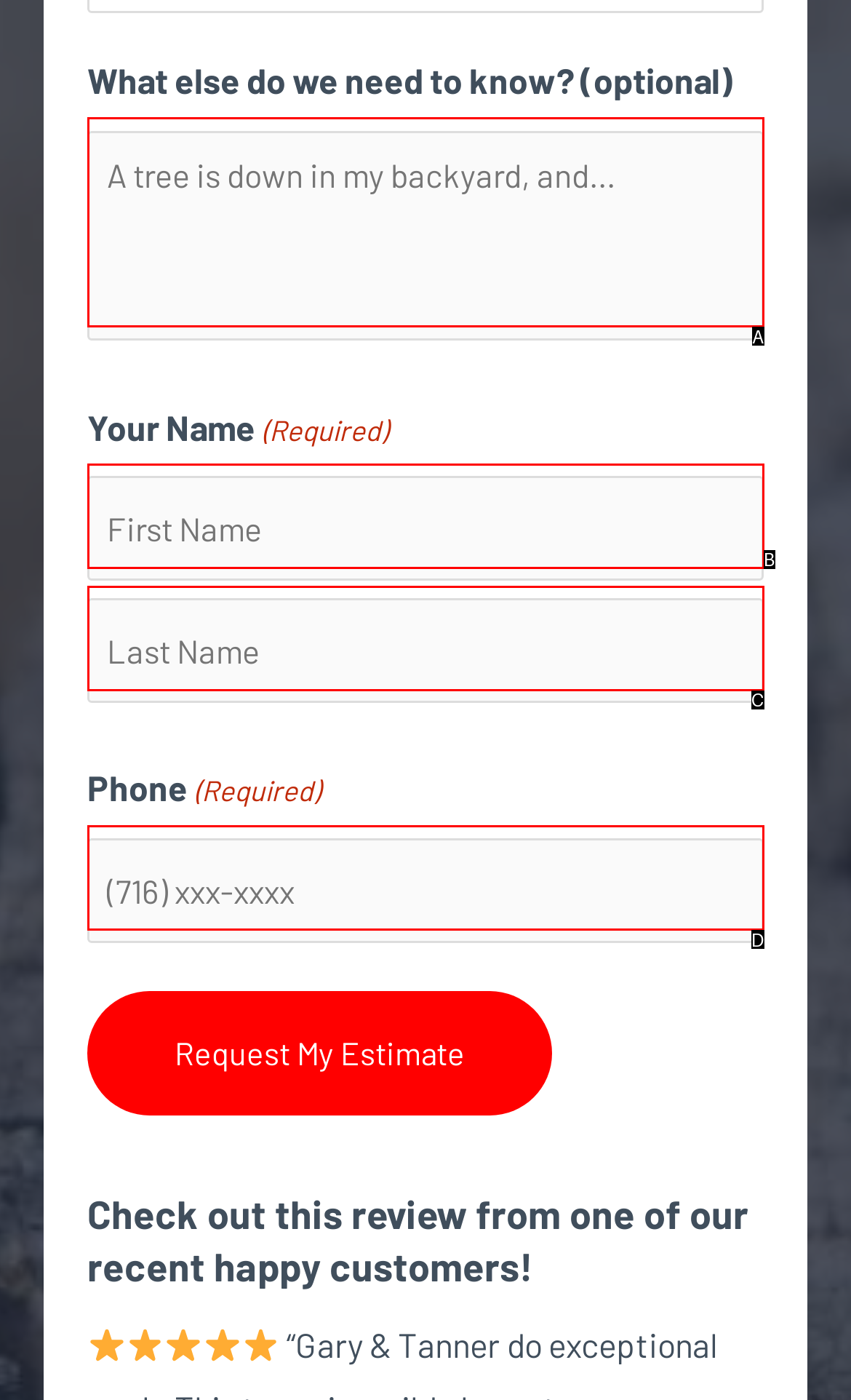Which lettered option matches the following description: parent_node: First name="input_1.3" placeholder="First Name"
Provide the letter of the matching option directly.

B